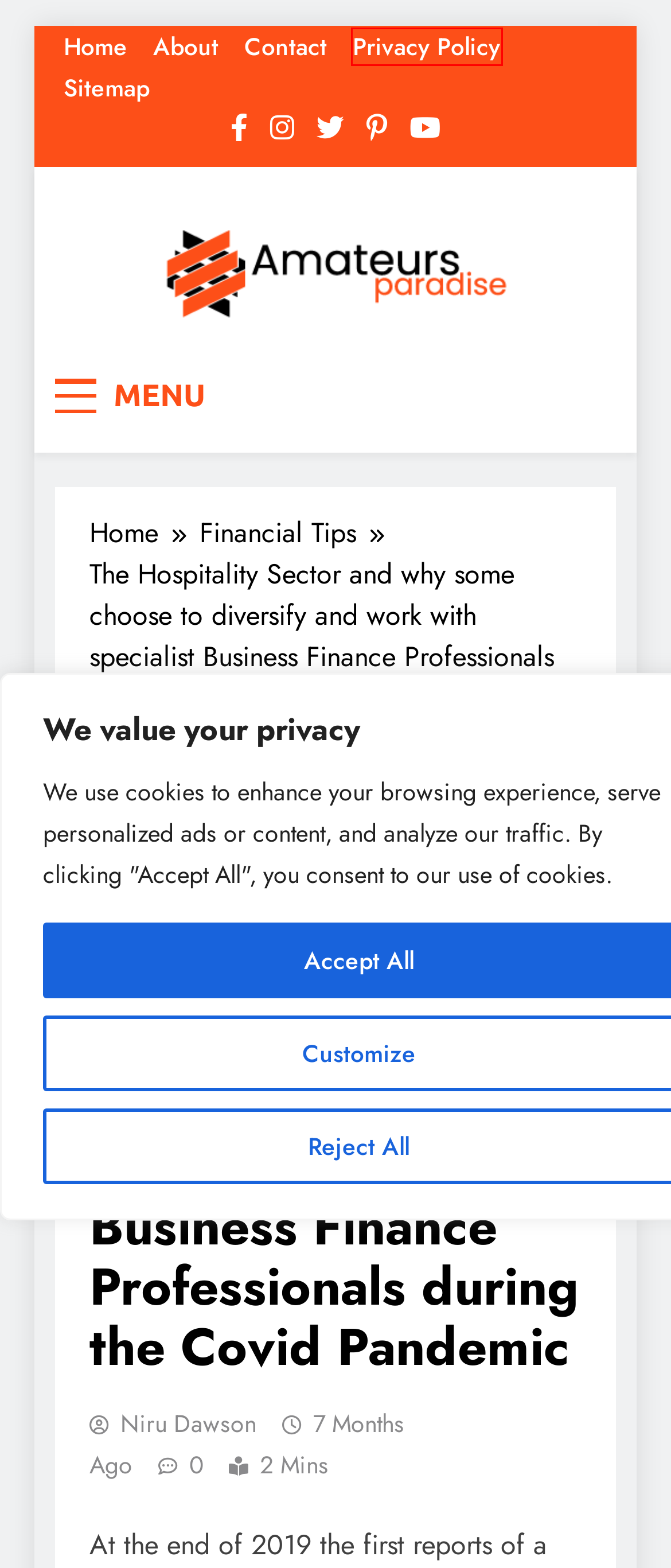You are looking at a webpage screenshot with a red bounding box around an element. Pick the description that best matches the new webpage after interacting with the element in the red bounding box. The possible descriptions are:
A. Contact - Amateurs Paradise
B. About - Amateurs Paradise
C. Niru Dawson, Author at Amateurs Paradise
D. Get Rid Archives - Amateurs Paradise
E. Privacy Policy - Amateurs Paradise
F. Stock Market Archives - Amateurs Paradise
G. Amateurs Paradise - Find the best news here
H. Financial Tips Archives - Amateurs Paradise

E